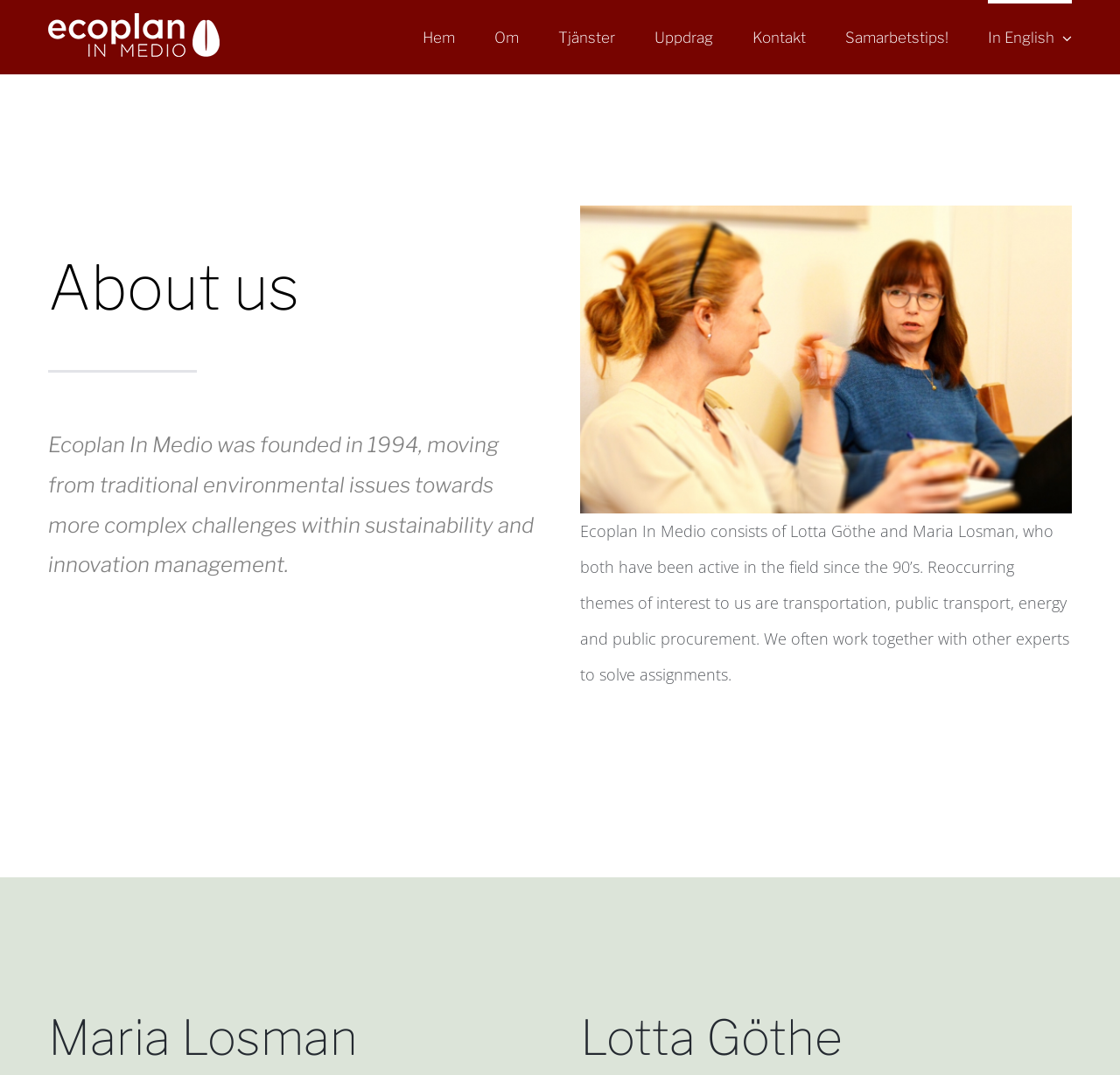Determine the bounding box of the UI element mentioned here: "alt="Ecoplan In Medio Logotyp"". The coordinates must be in the format [left, top, right, bottom] with values ranging from 0 to 1.

[0.043, 0.012, 0.196, 0.053]